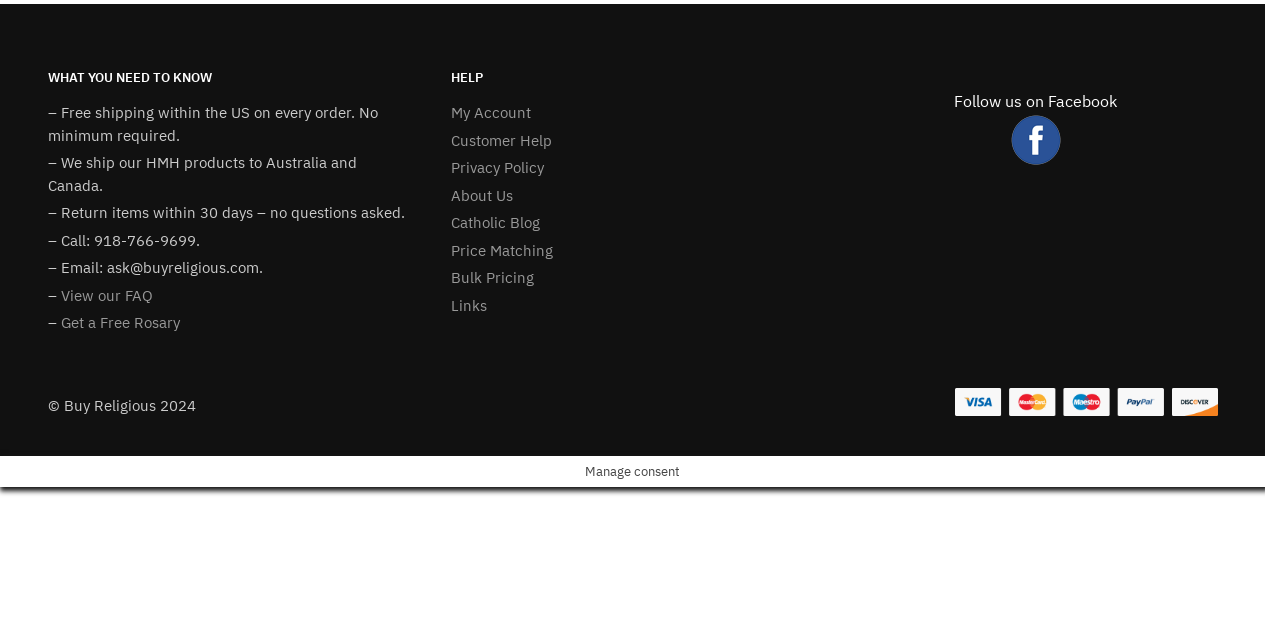Given the element description, predict the bounding box coordinates in the format (top-left x, top-left y, bottom-right x, bottom-right y), using floating point numbers between 0 and 1: Get a Free Rosary

[0.047, 0.489, 0.14, 0.519]